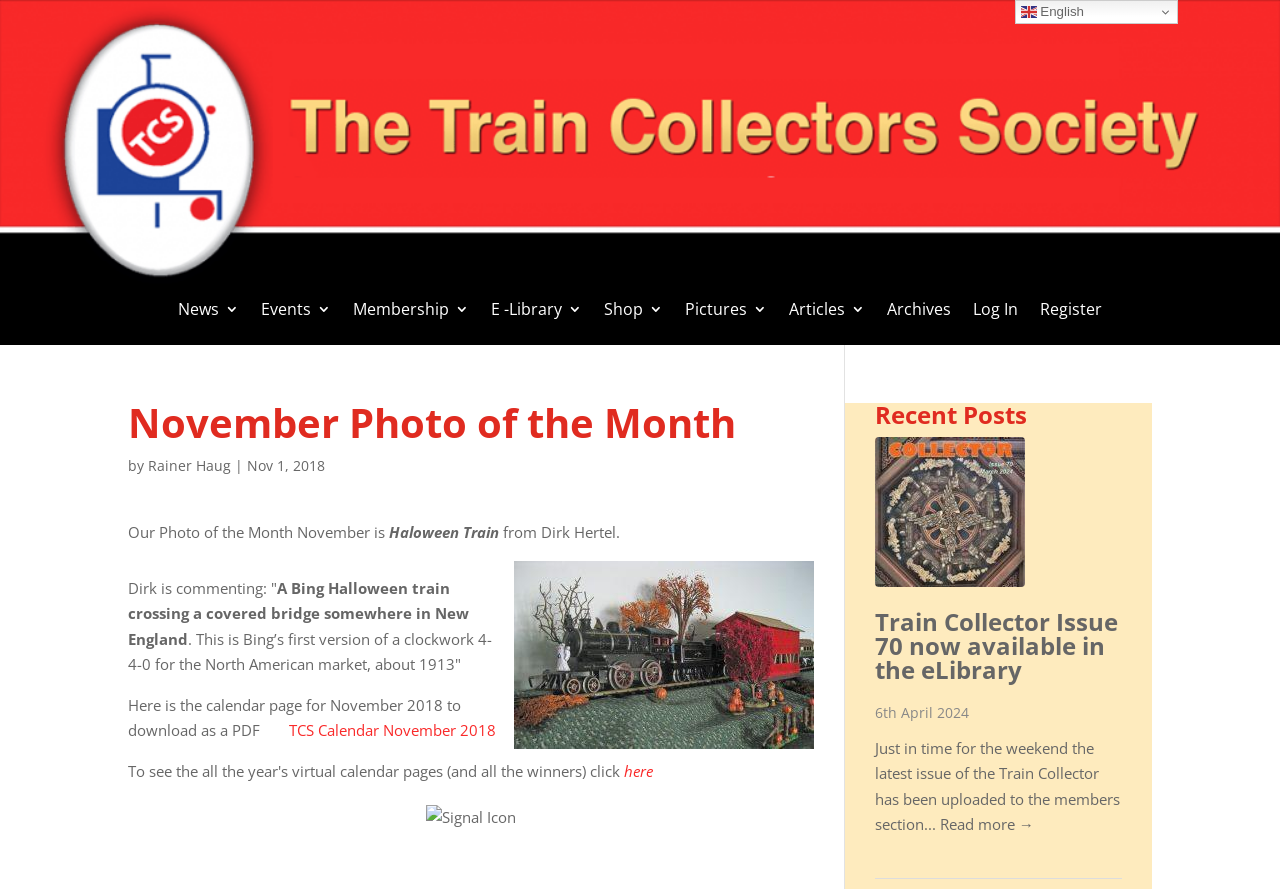Specify the bounding box coordinates of the region I need to click to perform the following instruction: "Add to cart". The coordinates must be four float numbers in the range of 0 to 1, i.e., [left, top, right, bottom].

None